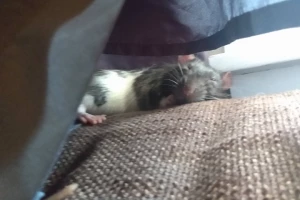Explain what the image portrays in a detailed manner.

A cozy image capturing a rat nestled comfortably among soft fabrics. The rat, displaying a mixture of gray and white fur, appears relaxed as it rests its head against a cushion. The texture of the cushion is prominently visible, enhancing the warmth of the scene. Light filters in from the side, highlighting the rat's peaceful demeanor, while the slight shadows from the draped fabric lend a sense of privacy to this adorable moment. This image beautifully encapsulates the comfort and tranquility that pets often find in their surroundings.